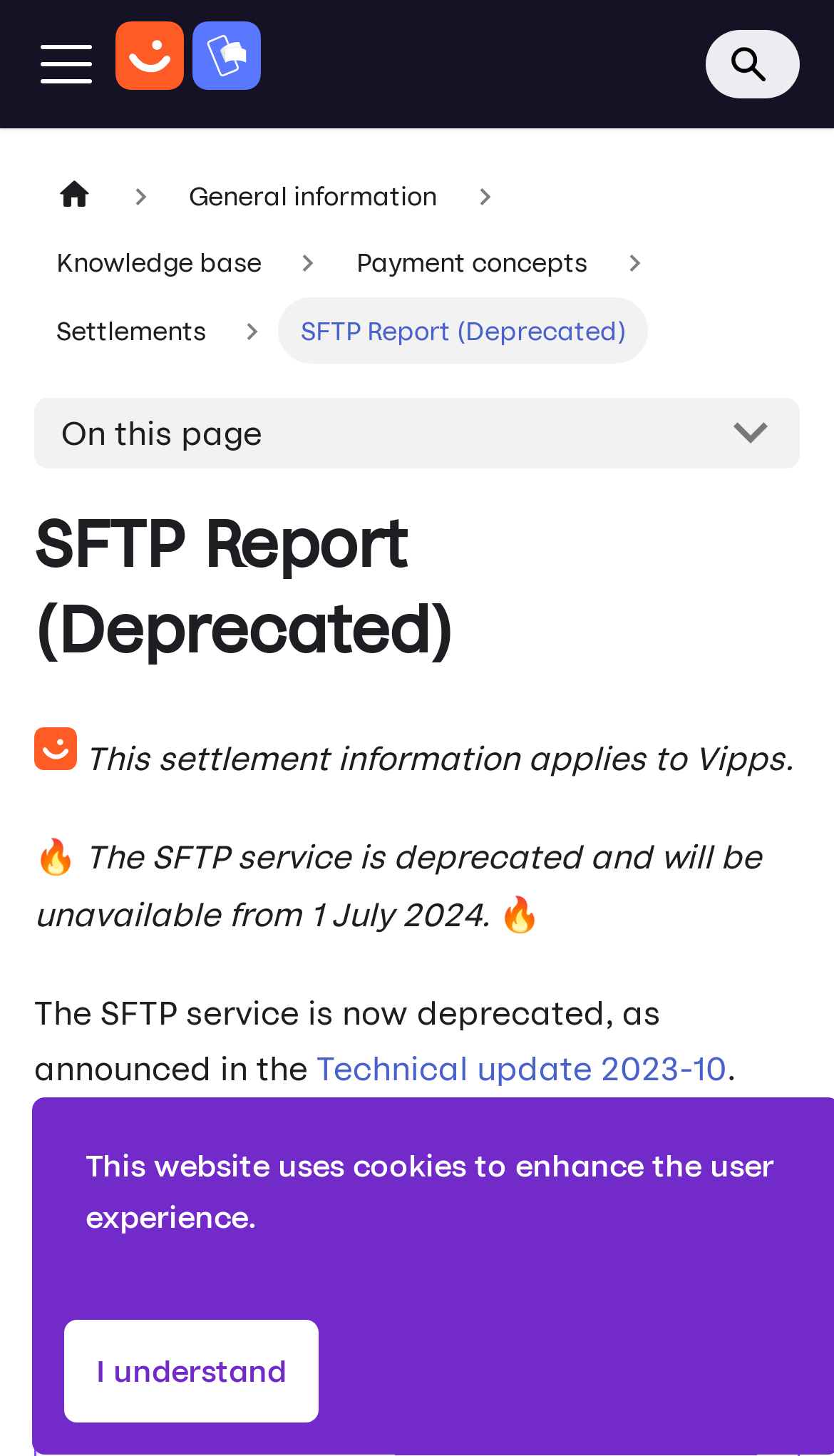Please identify the coordinates of the bounding box for the clickable region that will accomplish this instruction: "Toggle navigation bar".

[0.041, 0.022, 0.118, 0.066]